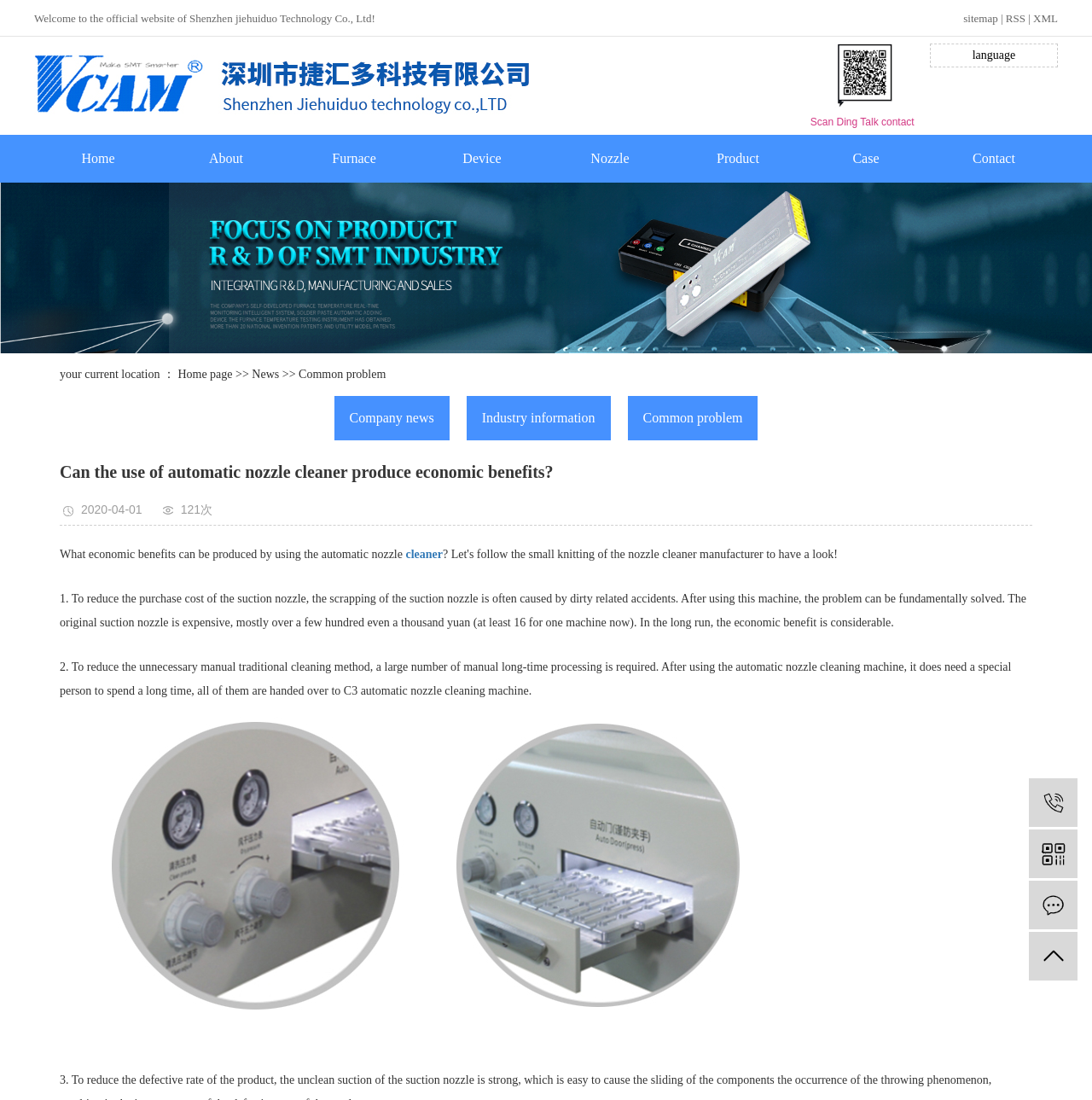What is the language selection option located?
Examine the image and provide an in-depth answer to the question.

The language selection option is located in the top right corner of the webpage, where it says 'language'.